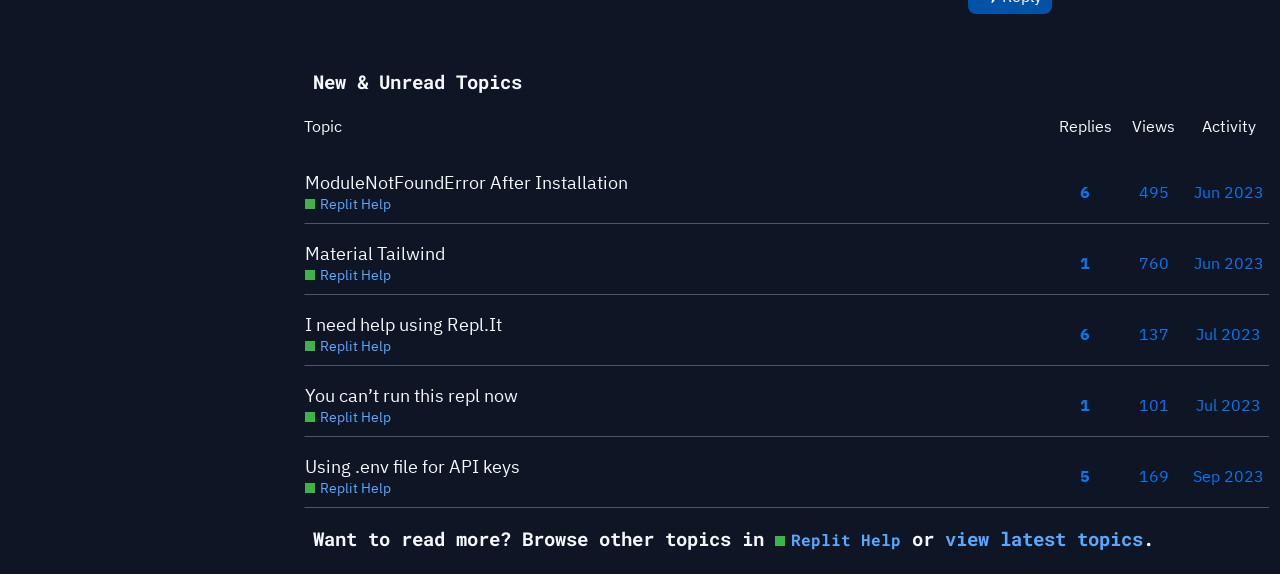Please provide the bounding box coordinates for the element that needs to be clicked to perform the instruction: "Send an inquiry". The coordinates must consist of four float numbers between 0 and 1, formatted as [left, top, right, bottom].

None